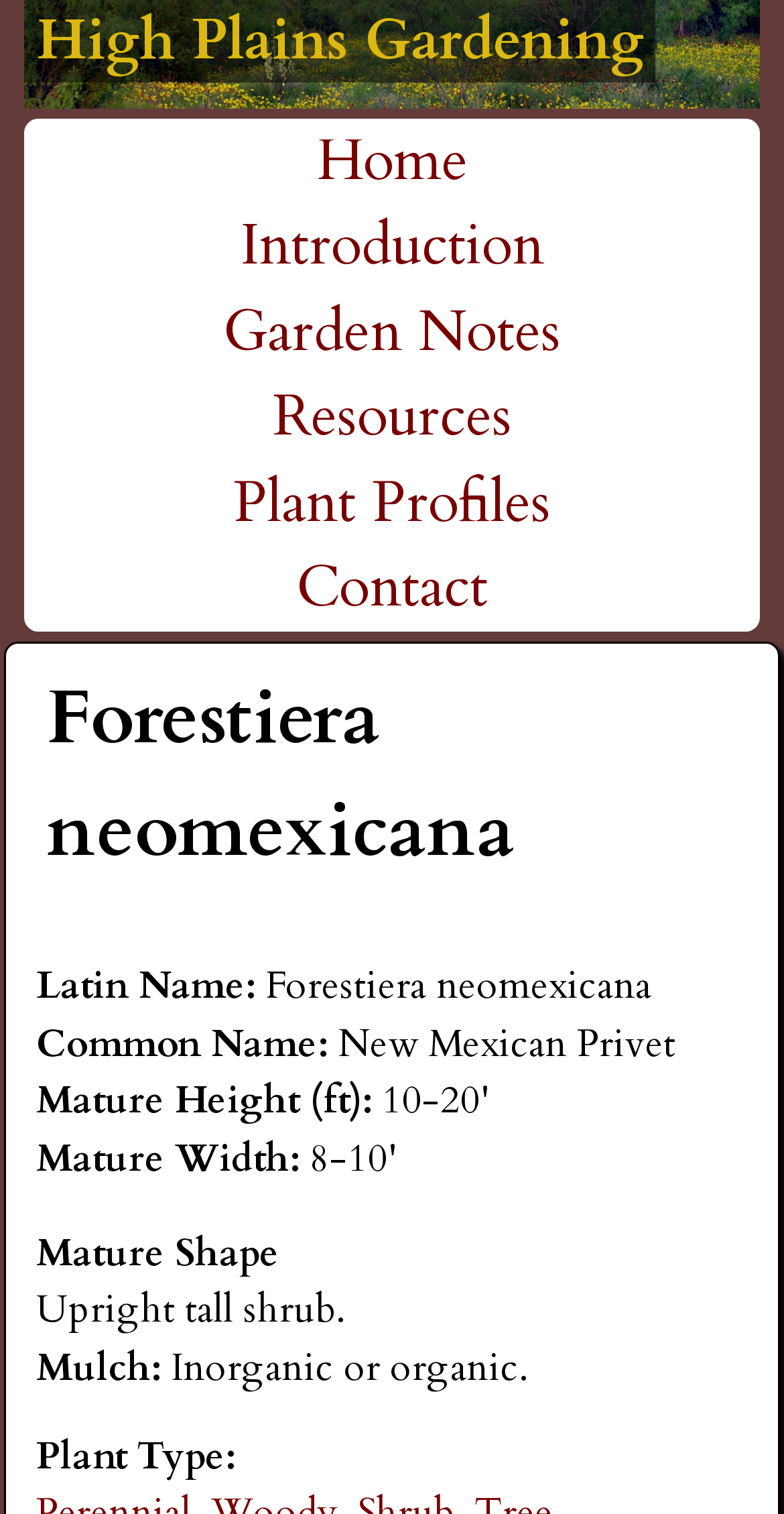Give an in-depth explanation of the webpage layout and content.

The webpage is about Forestiera neomexicana, also known as New Mexican Privet, and is part of the High Plains Gardening website. At the top, there is a "Skip to main content" link, followed by a group element containing the website's title "High Plains Gardening". 

Below the title, there are five articles, each containing a figure and a heading with the same title "High Plains Gardening". These articles take up most of the page's width and are stacked vertically.

On the left side of the page, there is a main menu with links to "Home", "Introduction", "Garden Notes", "Resources", "Plant Profiles", and "Contact". The "Contact" link is followed by a header section that contains the title "Forestiera neomexicana" and several figcaptions with information about the plant, including its Latin name, common name, mature height and width, mature shape, and mulch requirements. The text is organized in a clear and concise manner, making it easy to read and understand.